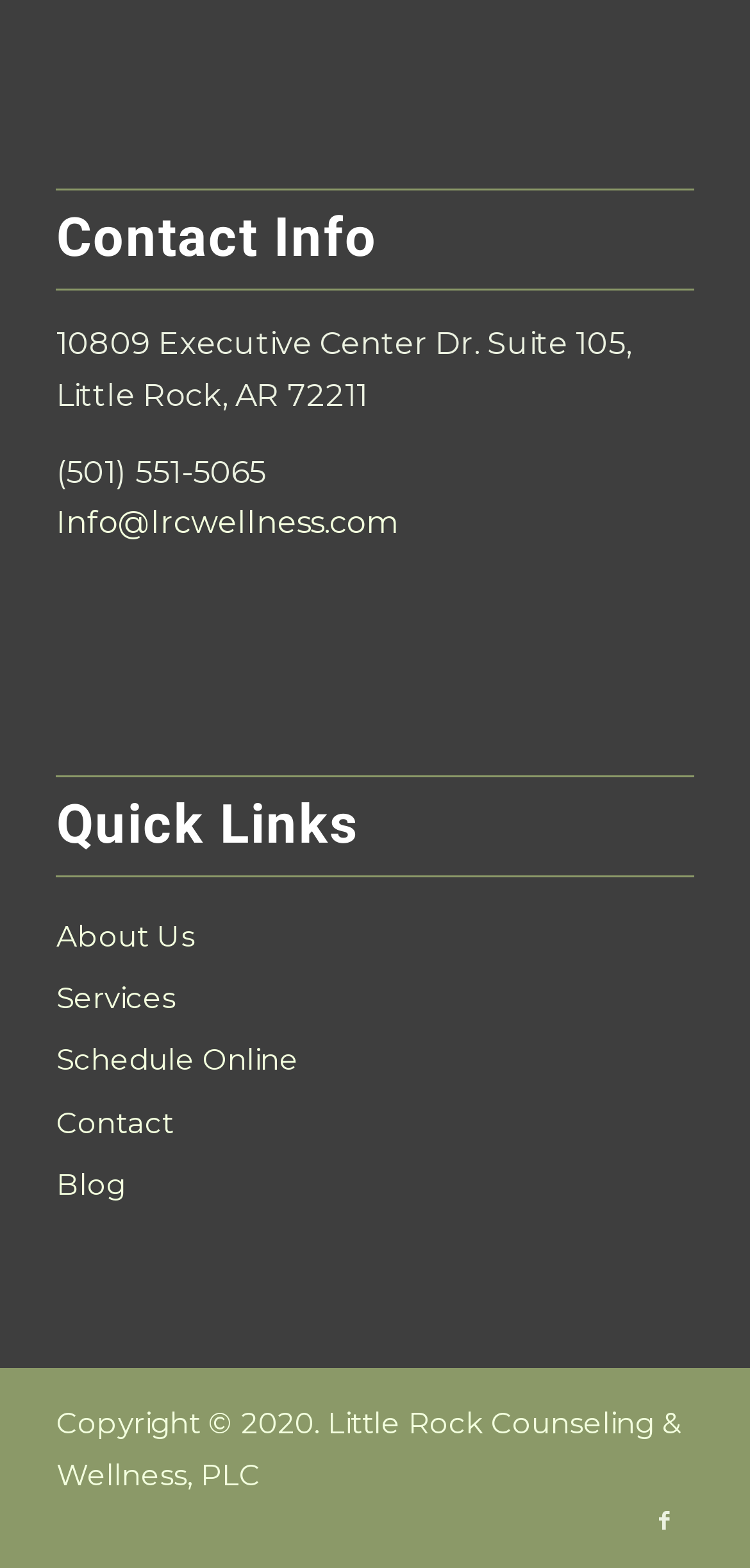Use a single word or phrase to answer the question: What is the email address of Little Rock Counseling & Wellness?

Info@lrcwellness.com